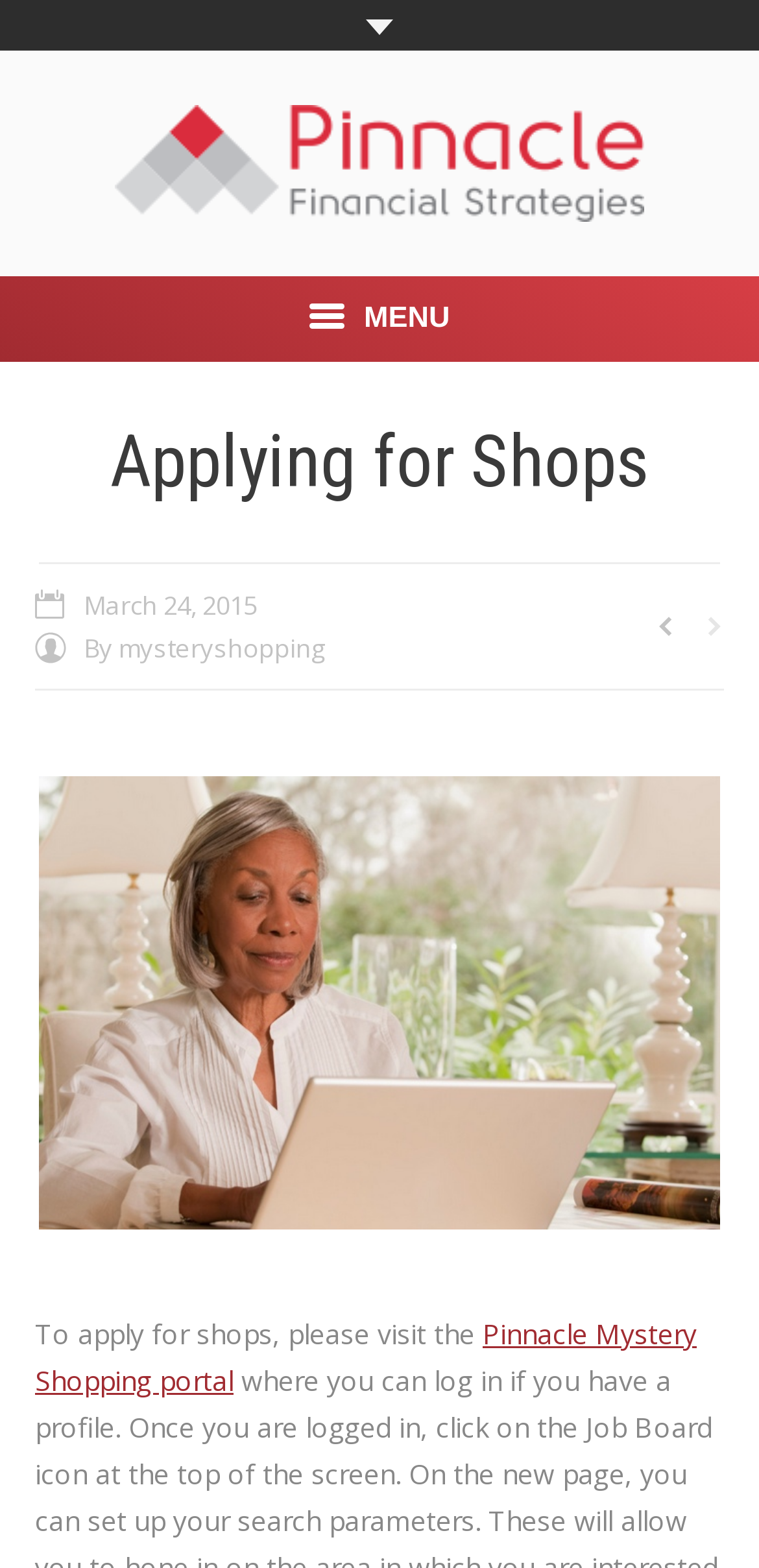Extract the primary header of the webpage and generate its text.

Applying for Shops